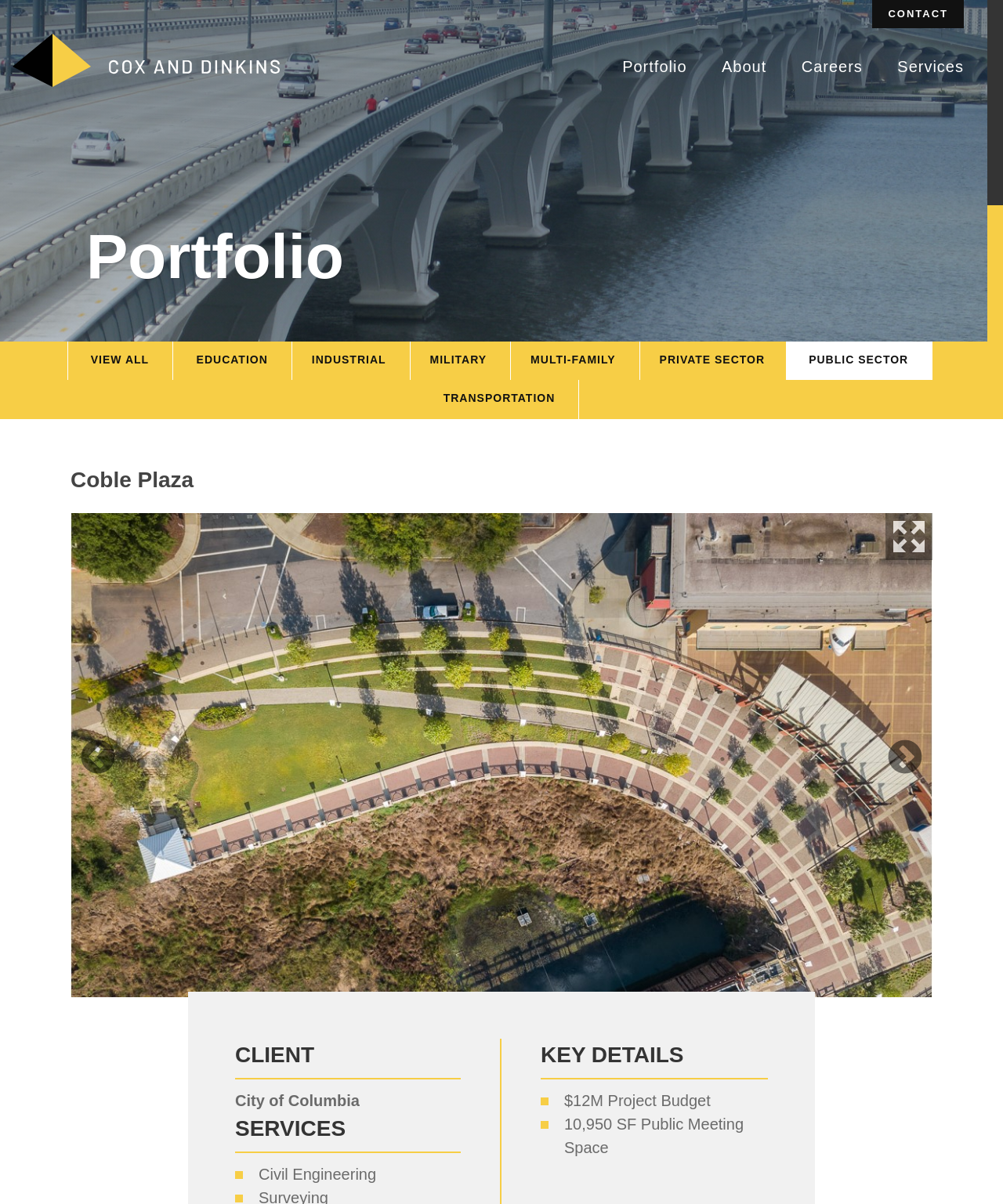Find and specify the bounding box coordinates that correspond to the clickable region for the instruction: "view previous project".

[0.078, 0.613, 0.117, 0.646]